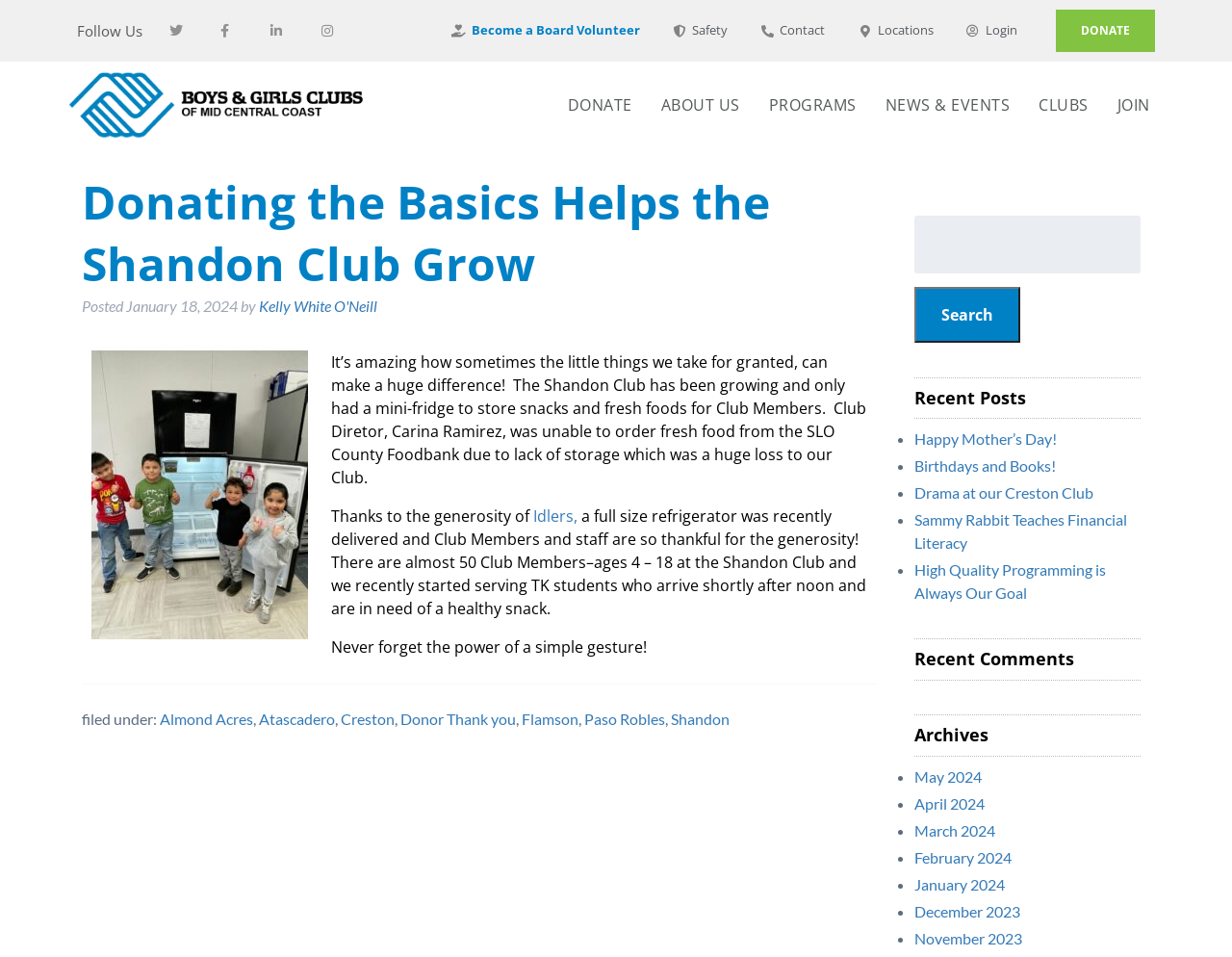Find the bounding box coordinates of the clickable area that will achieve the following instruction: "Check the 'Recent Posts'".

[0.742, 0.394, 0.926, 0.438]